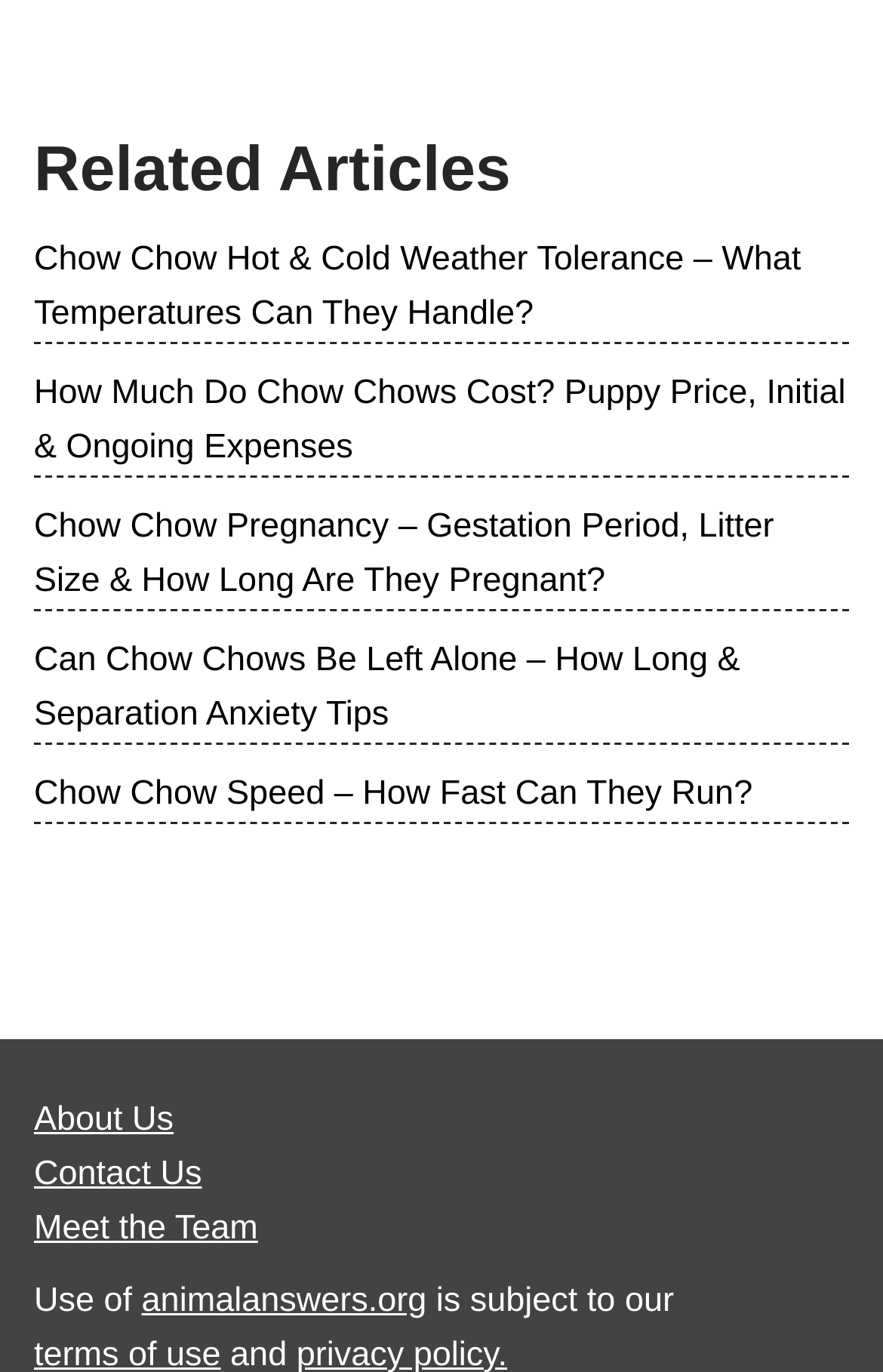How many footer links are there?
Provide a concise answer using a single word or phrase based on the image.

3